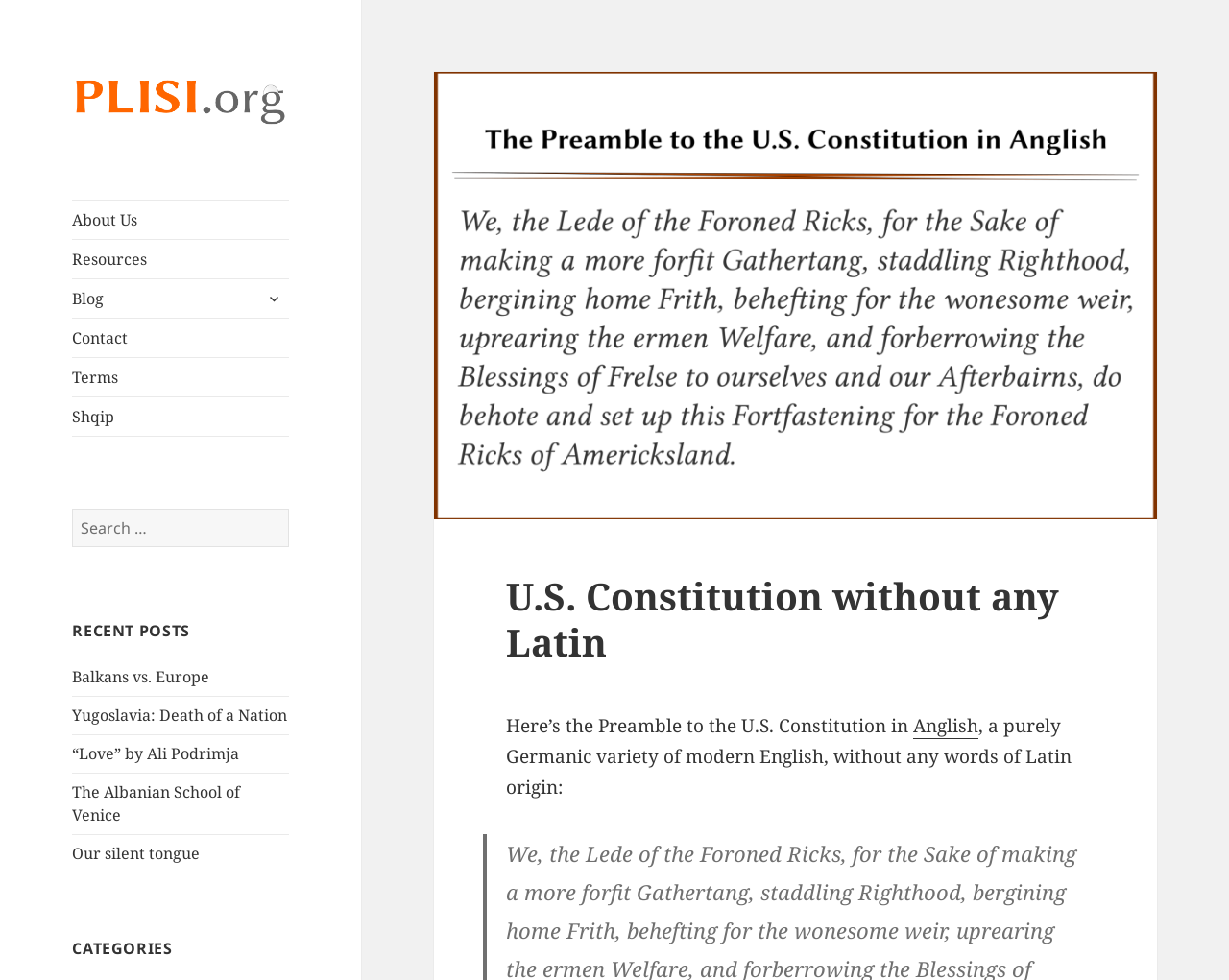Determine the bounding box coordinates of the region I should click to achieve the following instruction: "Search for something". Ensure the bounding box coordinates are four float numbers between 0 and 1, i.e., [left, top, right, bottom].

[0.059, 0.519, 0.235, 0.558]